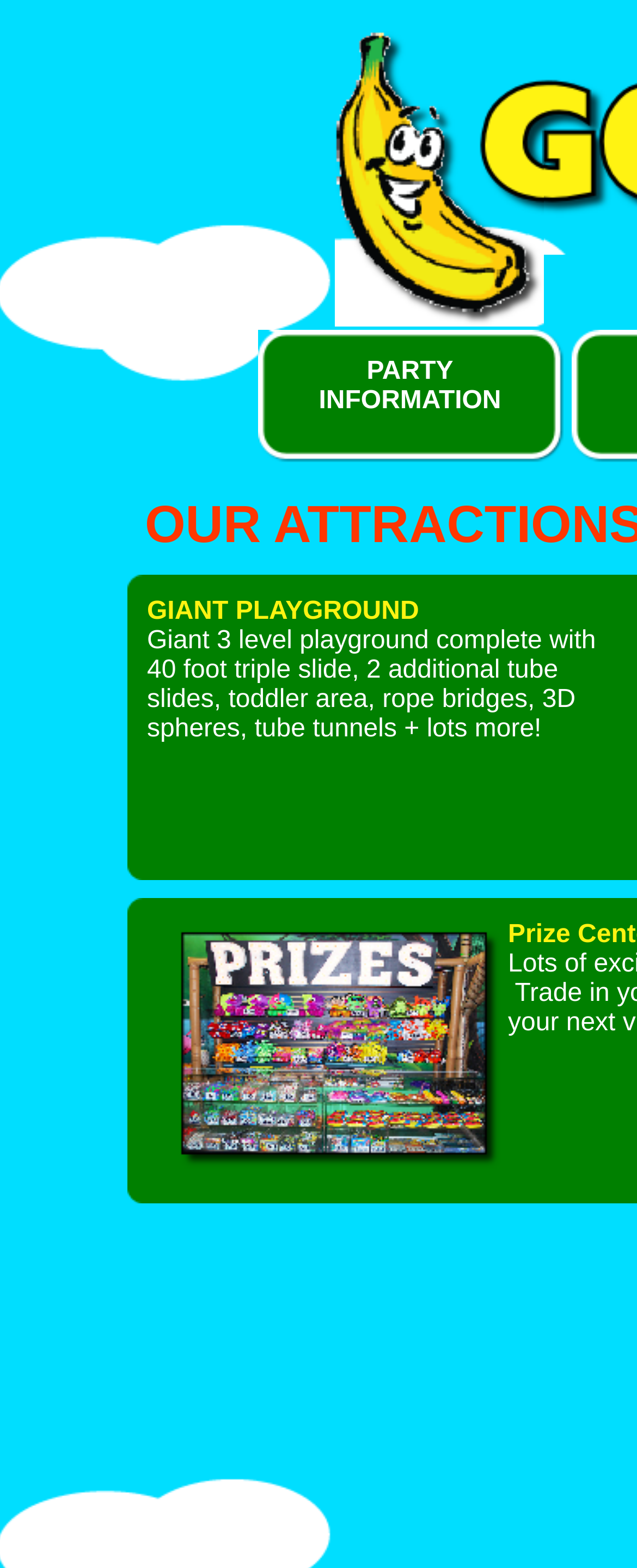What is the main attraction in the playground?
Please provide a single word or phrase as your answer based on the image.

Giant 3 level playground